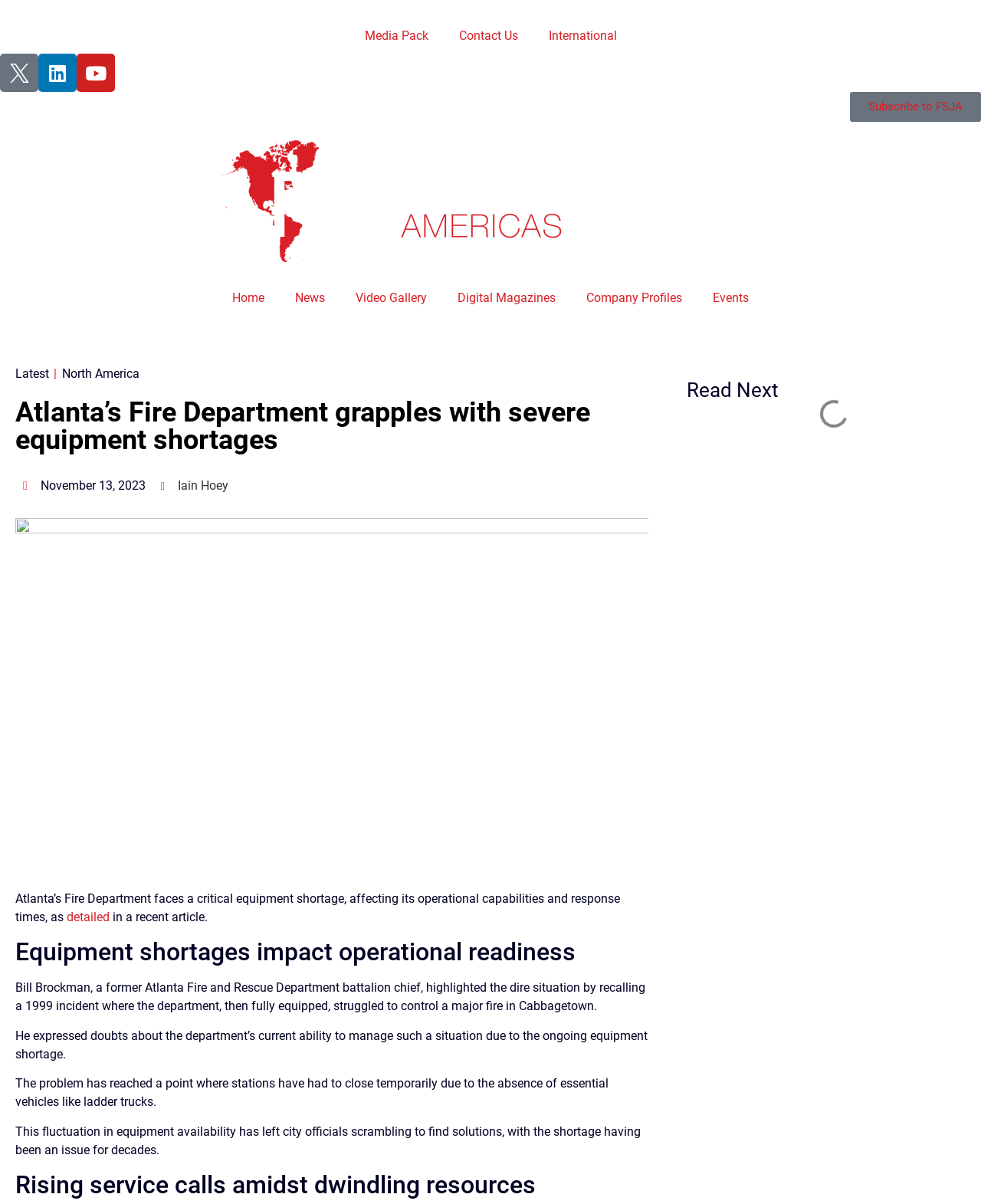Determine and generate the text content of the webpage's headline.

Atlanta’s Fire Department grapples with severe equipment shortages